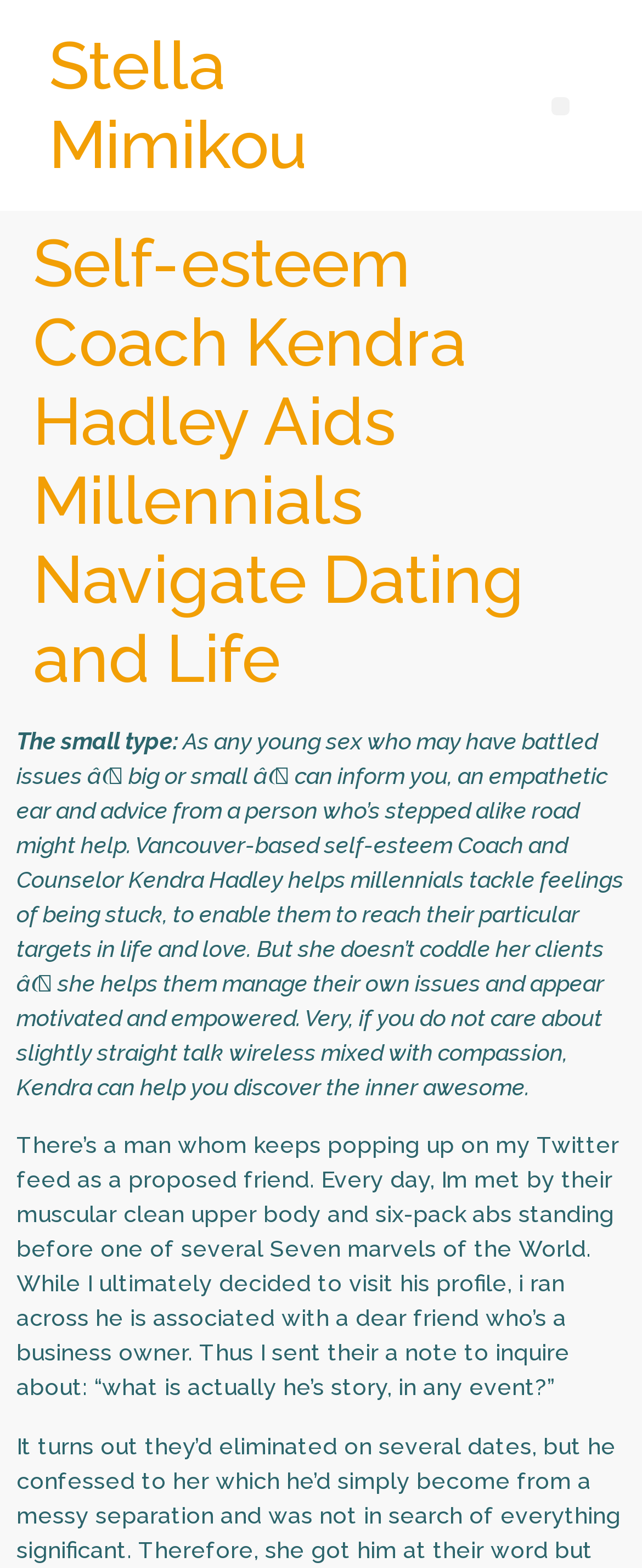Create a full and detailed caption for the entire webpage.

The webpage is about Stella Mimikou, featuring an article about self-esteem coach Kendra Hadley who helps millennials navigate dating and life. At the top, there is a heading with the title "Stella Mimikou" which is also a clickable link. Below this, there is a larger header that spans almost the entire width of the page, with the title "Self-esteem Coach Kendra Hadley Aids Millennials Navigate Dating and Life".

The main content of the page is divided into three paragraphs. The first paragraph starts with the phrase "The small type:" and introduces Kendra Hadley, a Vancouver-based self-esteem coach and counselor who helps millennials tackle feelings of being stuck and reach their targets in life and love. The text describes her approach as a mix of straight talk and compassion.

The second paragraph is a personal anecdote about the author's experience with a person who kept popping up on their Twitter feed, featuring a muscular physique and six-pack abs in front of one of the Seven Wonders of the World. The author eventually visited the person's profile and discovered a connection to a dear friend who is a business owner, prompting them to send a message to inquire about the person's story.

Overall, the webpage has a simple layout with a clear hierarchy of headings and paragraphs, making it easy to follow and read.